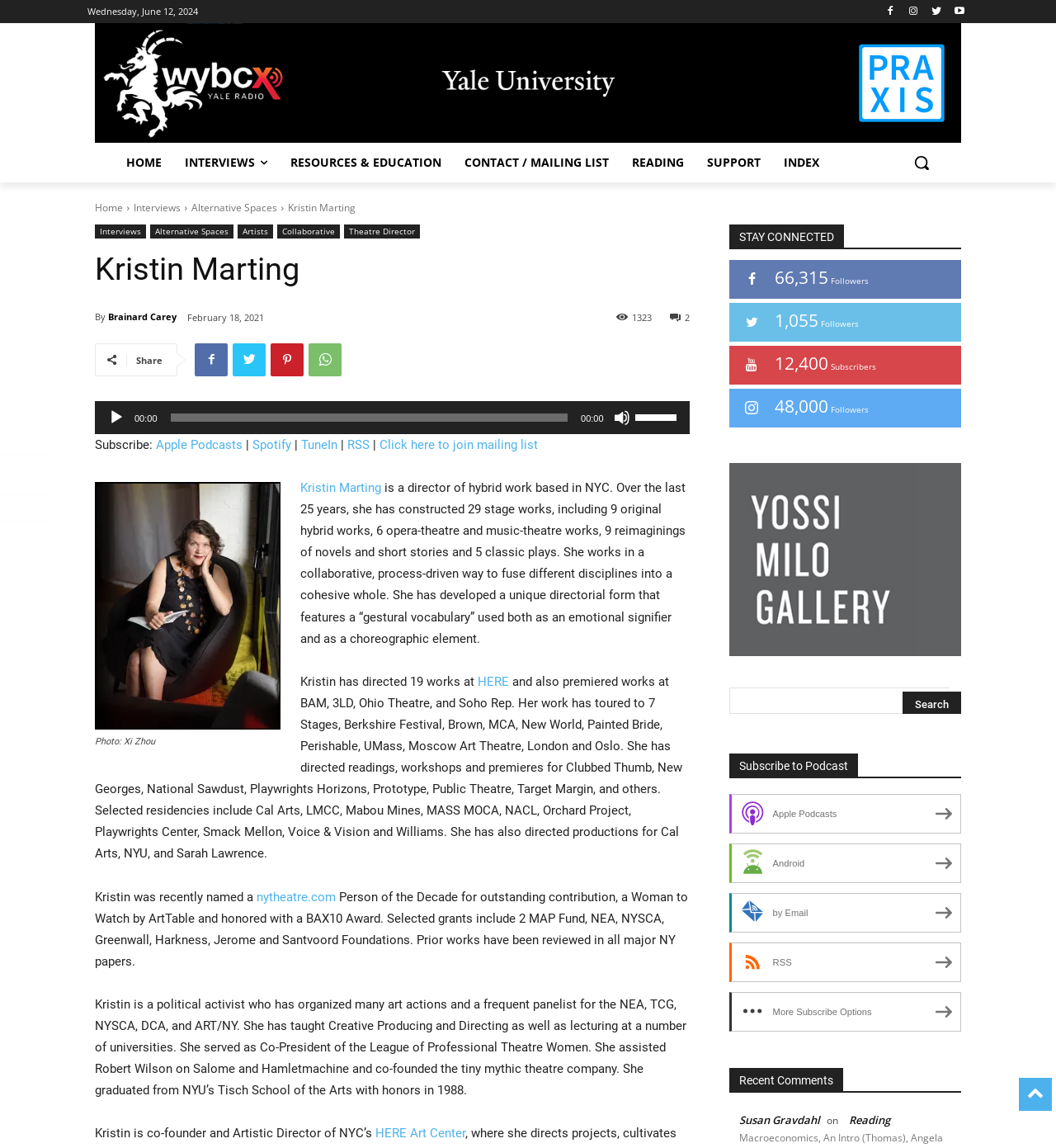Find the bounding box coordinates of the area to click in order to follow the instruction: "Search for something".

[0.854, 0.125, 0.891, 0.159]